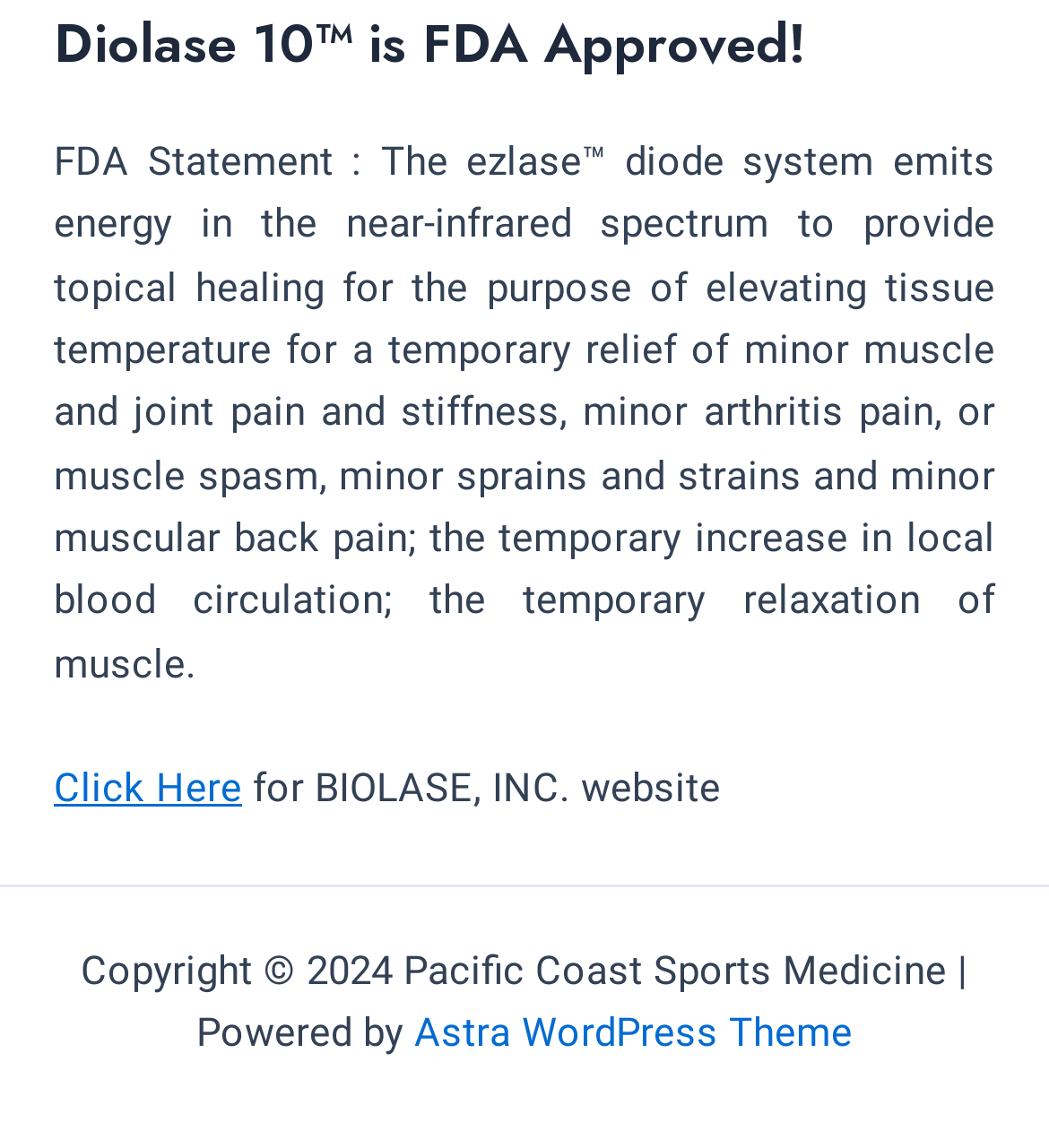For the following element description, predict the bounding box coordinates in the format (top-left x, top-left y, bottom-right x, bottom-right y). All values should be floating point numbers between 0 and 1. Description: Astra WordPress Theme

[0.395, 0.879, 0.813, 0.921]